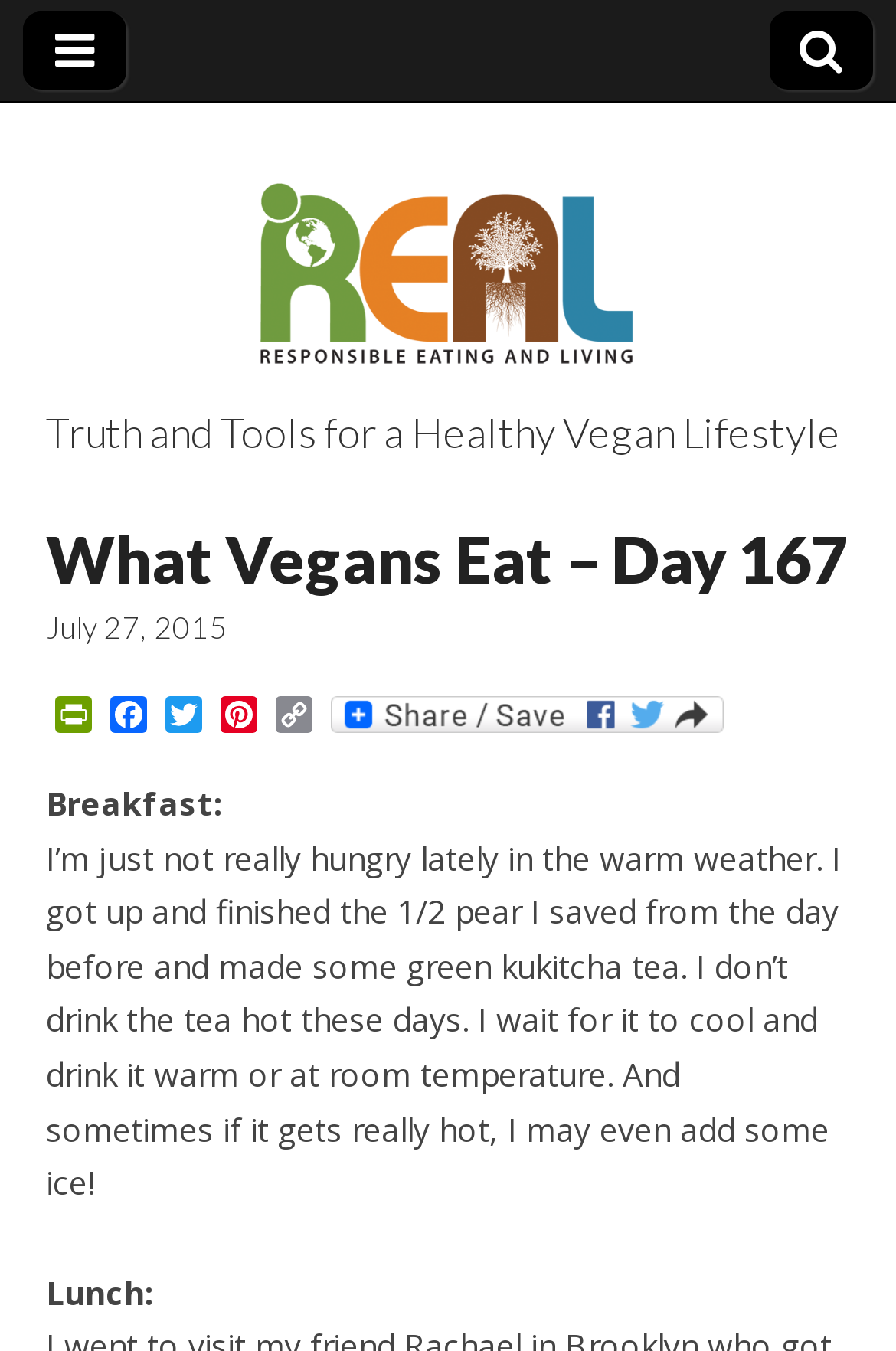Provide a comprehensive description of the webpage.

The webpage is about a vegan lifestyle, specifically showcasing what the author eats on a particular day, Day 167. At the top left corner, there is a link with a Facebook icon, and at the top right corner, there is a link with a Twitter icon. Below these icons, there is a header section that displays the title "What Vegans Eat – Day 167" and the date "July 27, 2015". 

Below the header section, there are social media links, including PrintFriendly, Facebook, Twitter, Pinterest, Copy Link, and Share, which has an accompanying image. The main content of the webpage is divided into sections, starting with "Breakfast:", which describes the author's light meal consisting of a leftover pear and green kukitcha tea. The text explains the author's preference for drinking the tea at room temperature or with ice during hot weather. 

Following the breakfast section, there is a brief paragraph with some whitespace, and then the "Lunch:" section begins.